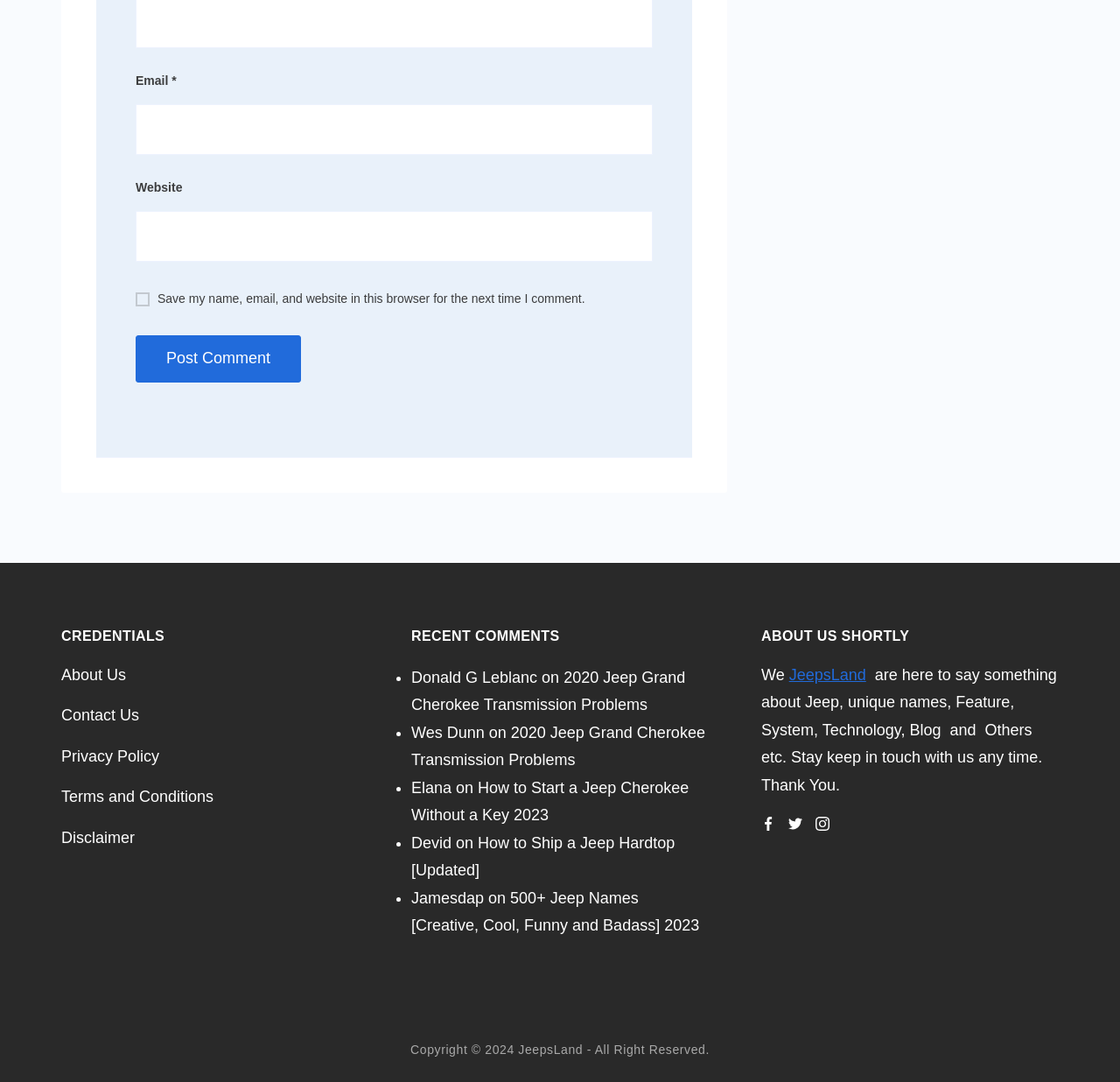Identify the bounding box coordinates for the element you need to click to achieve the following task: "Enter email address". The coordinates must be four float values ranging from 0 to 1, formatted as [left, top, right, bottom].

[0.121, 0.096, 0.583, 0.143]